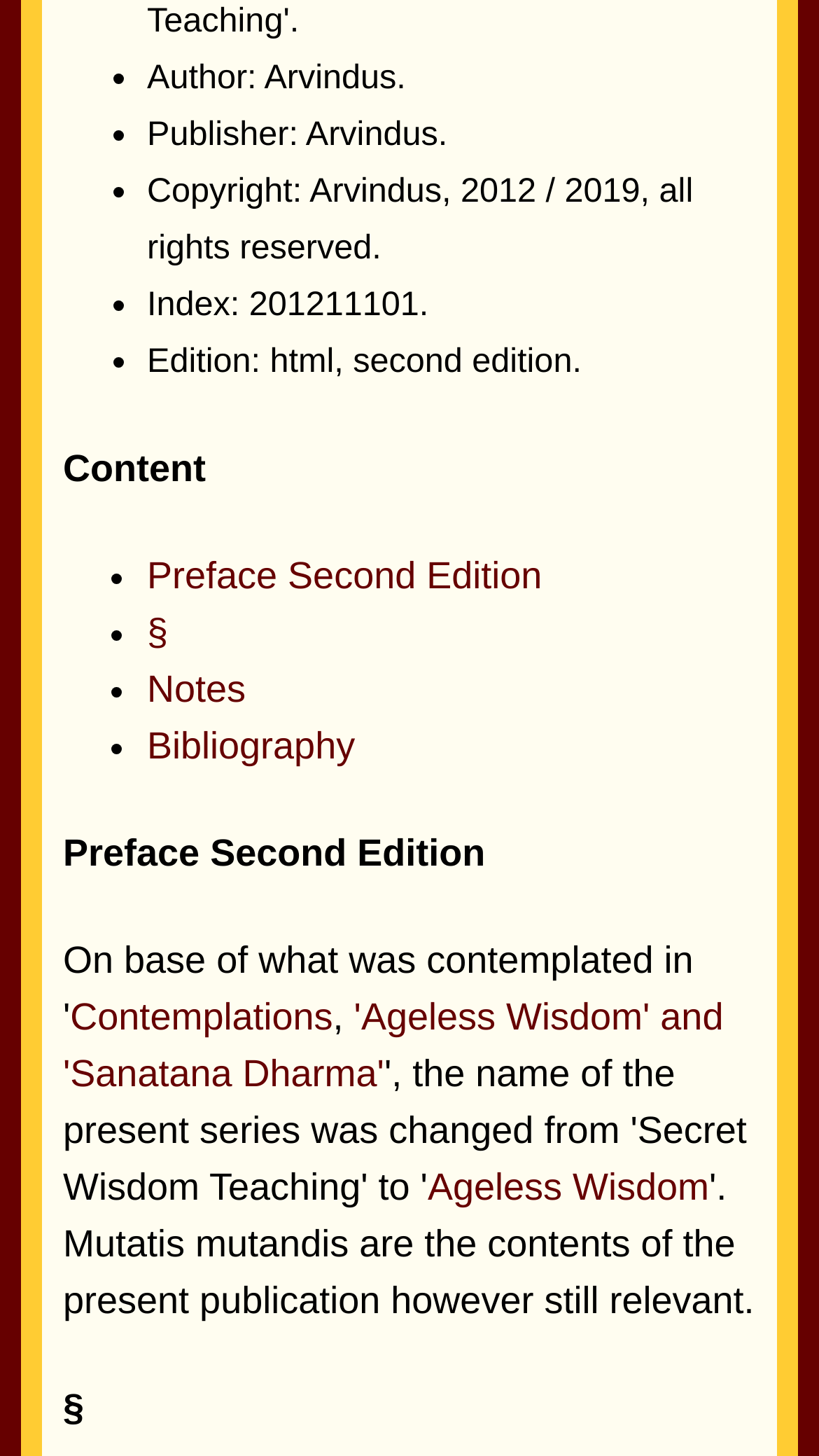Locate the UI element that matches the description Notes in the webpage screenshot. Return the bounding box coordinates in the format (top-left x, top-left y, bottom-right x, bottom-right y), with values ranging from 0 to 1.

[0.179, 0.459, 0.3, 0.488]